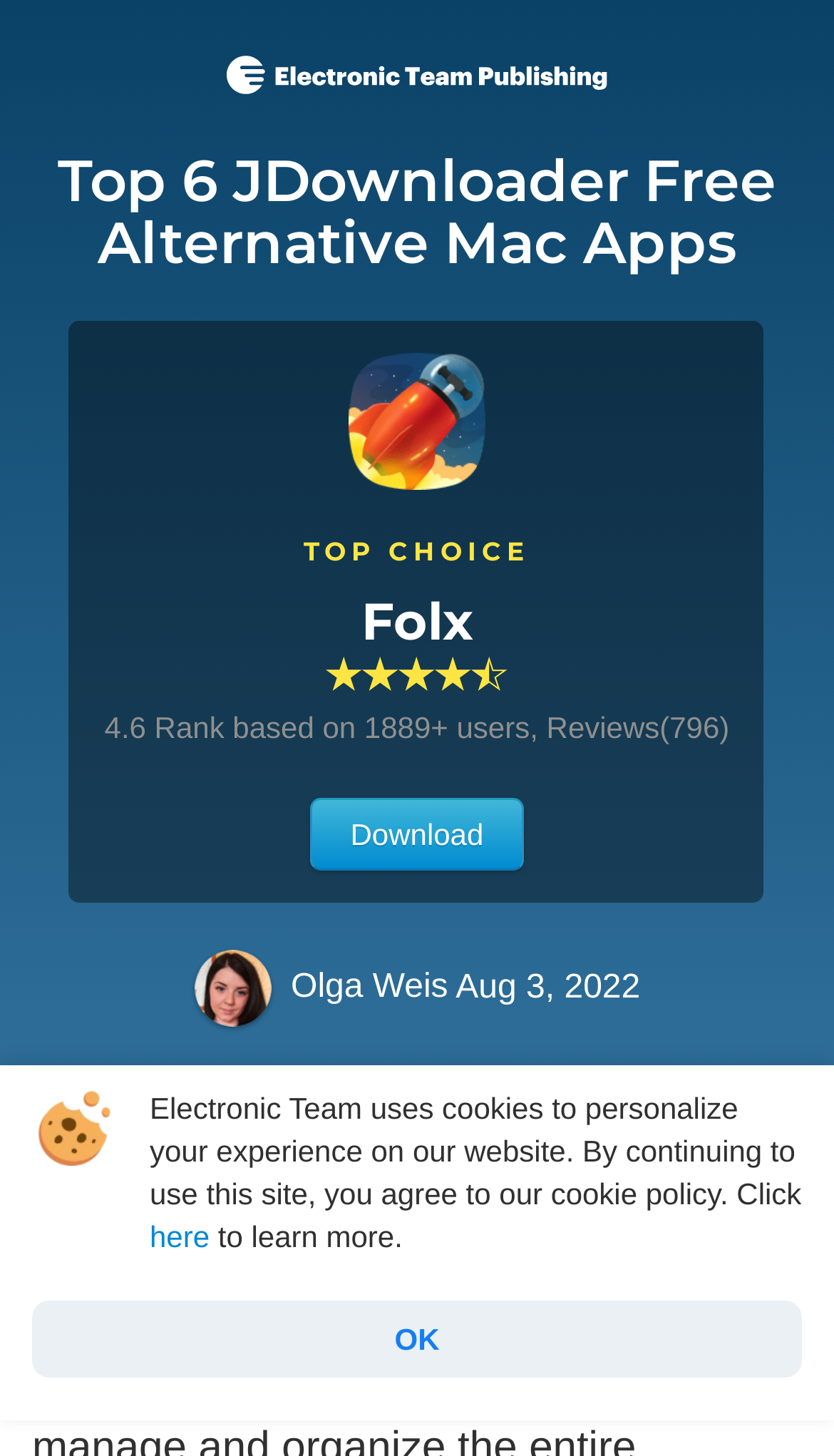Refer to the screenshot and give an in-depth answer to this question: Who wrote the article about JDownloader free alternative Mac apps?

I found the answer by looking at the text 'Olga Weis Aug 3, 2022' which is located at the bottom of the webpage. The name 'Olga Weis' is mentioned as the author of the article.